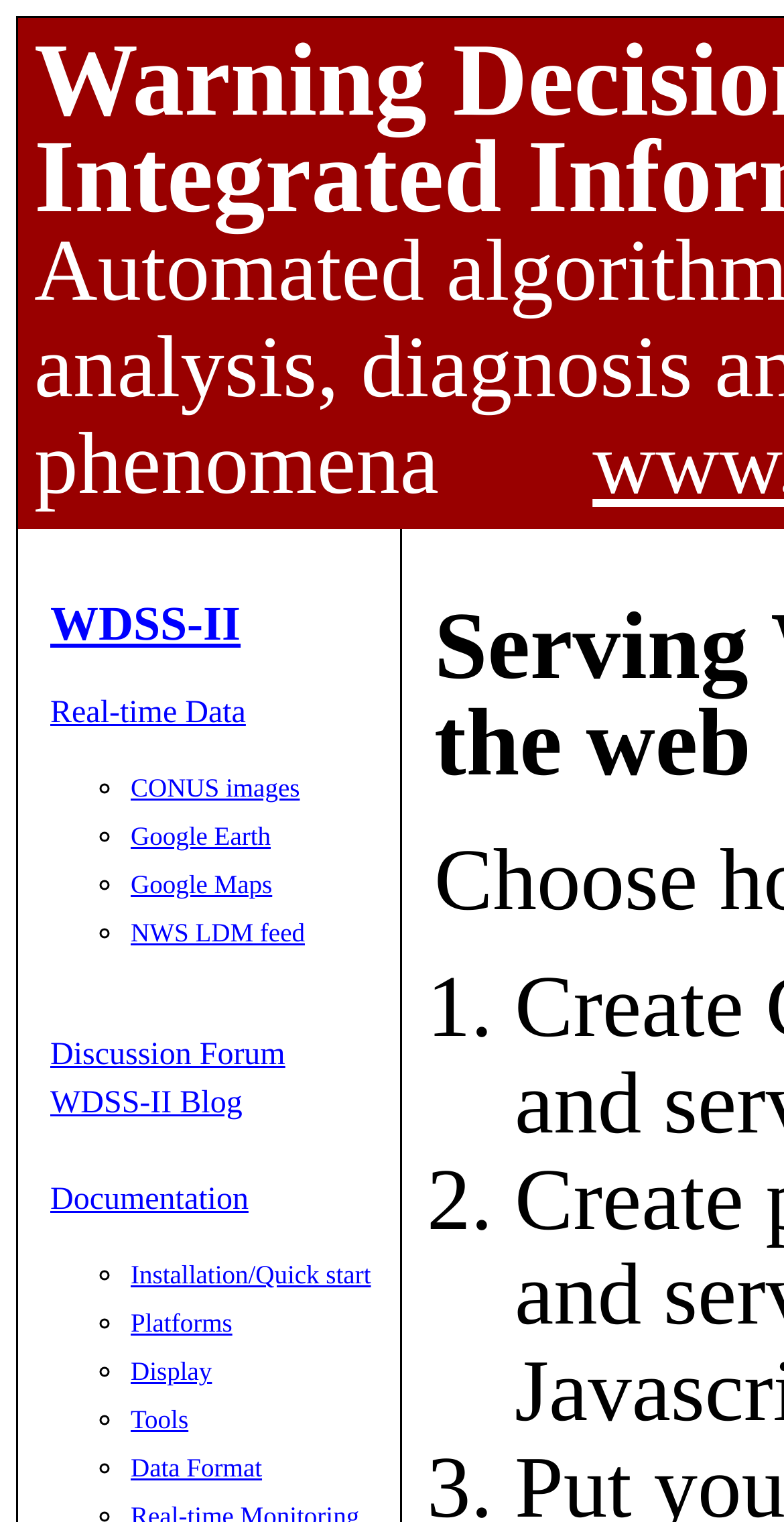Please mark the clickable region by giving the bounding box coordinates needed to complete this instruction: "View CONUS images".

[0.167, 0.508, 0.382, 0.528]